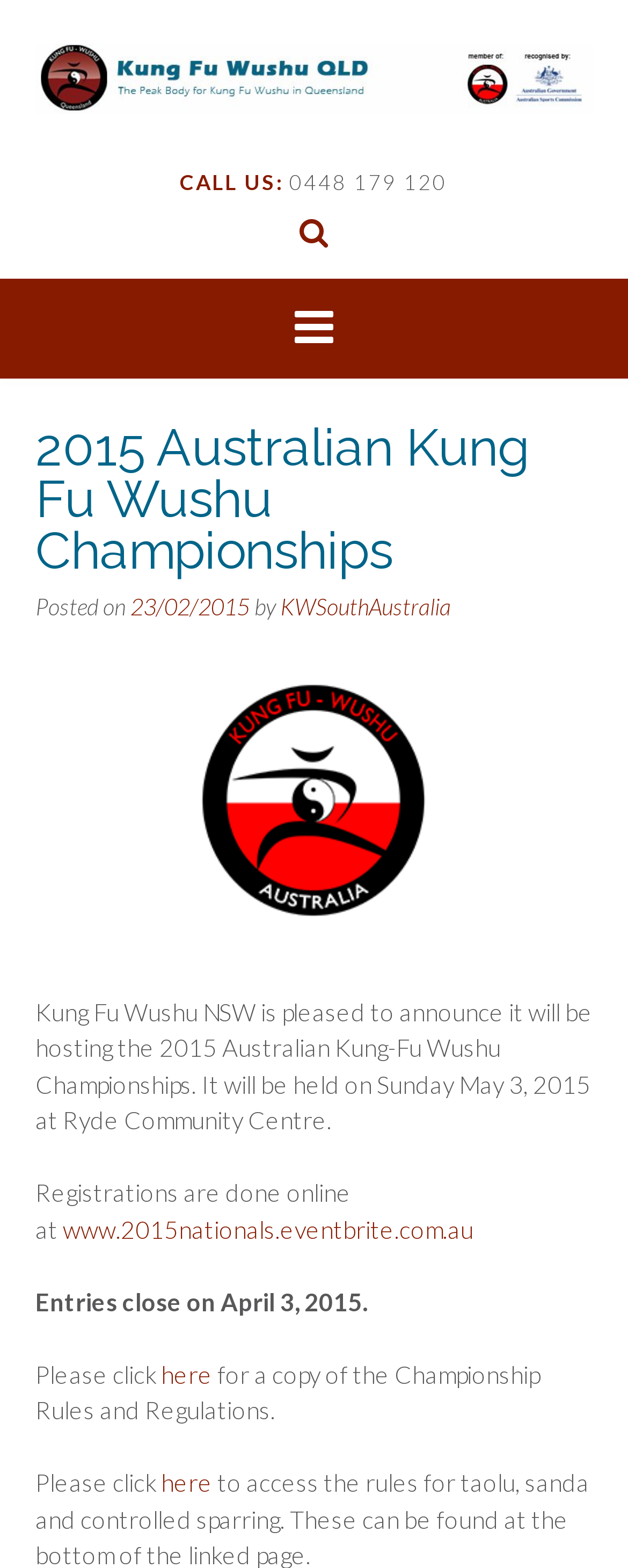Using the description: "alt="Kung Fu Wushu QLD"", identify the bounding box of the corresponding UI element in the screenshot.

[0.056, 0.028, 0.944, 0.073]